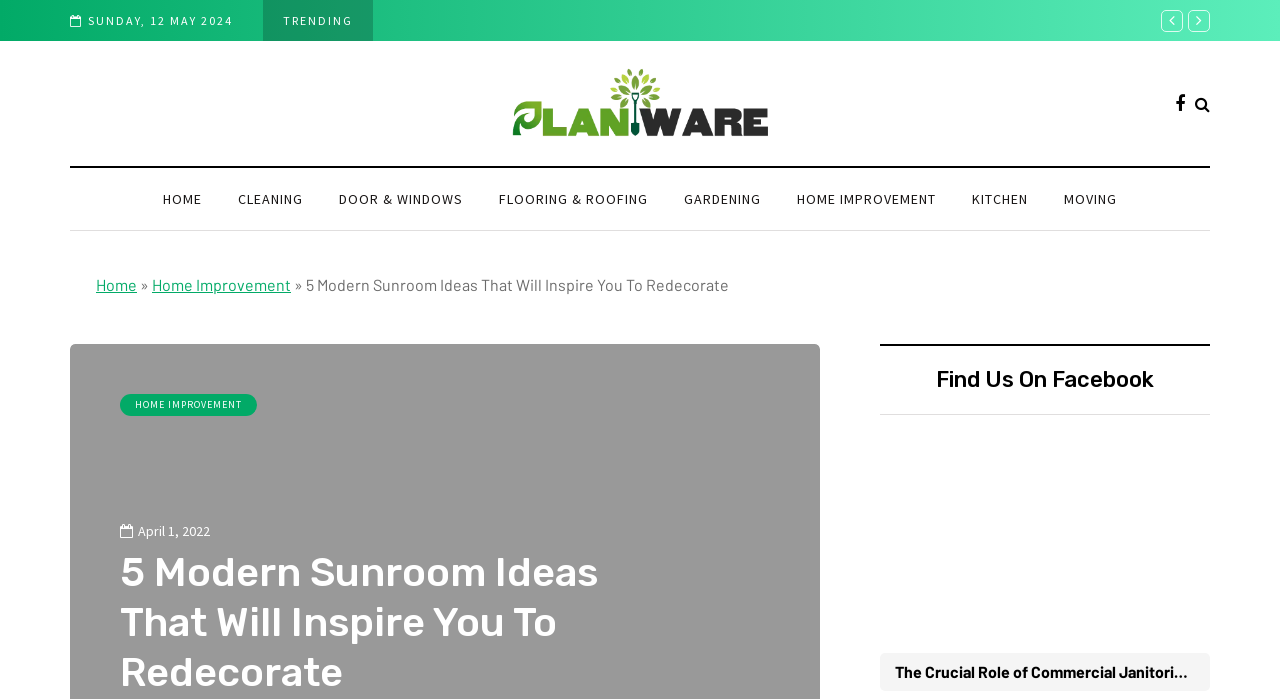What is the category of the article?
Using the image, give a concise answer in the form of a single word or short phrase.

Home Improvement